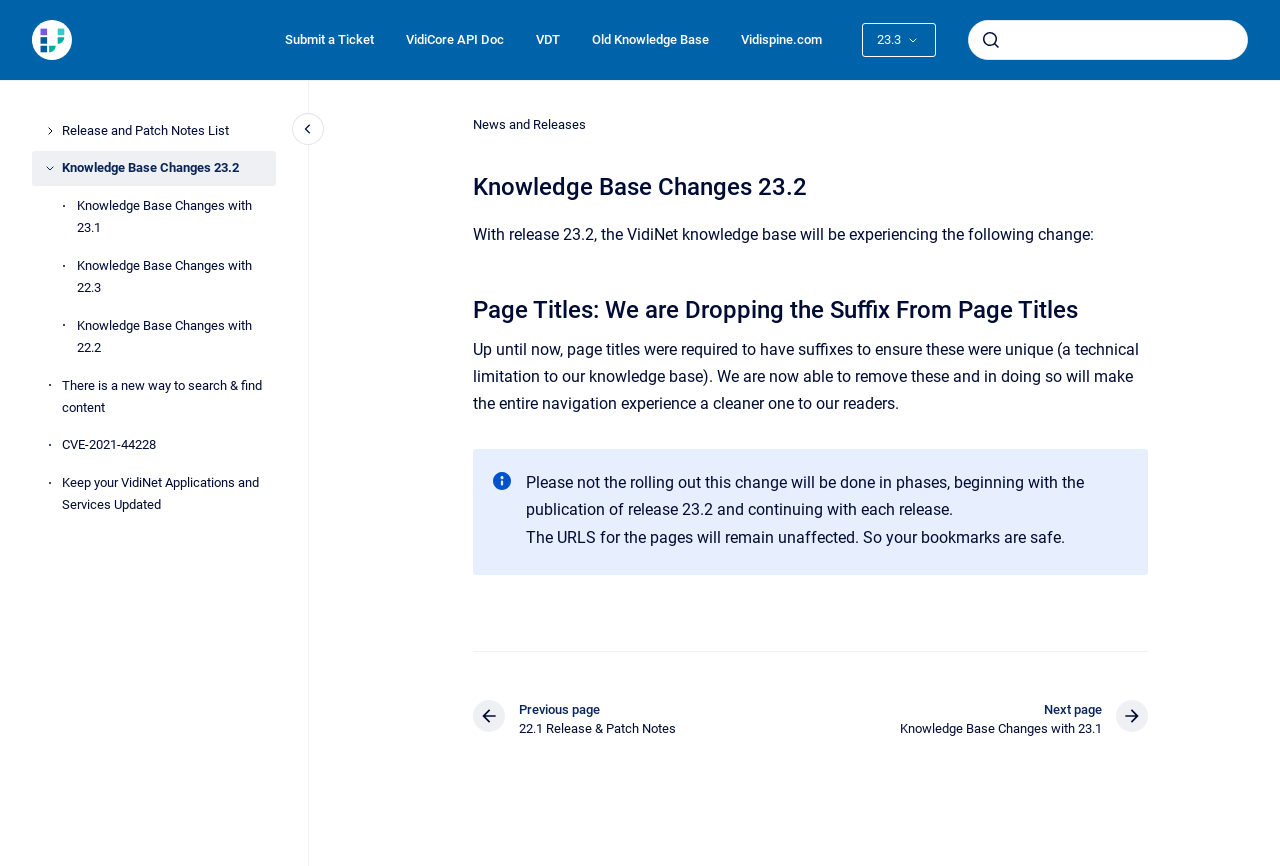Predict the bounding box of the UI element based on this description: "Submit a Ticket".

[0.21, 0.021, 0.305, 0.071]